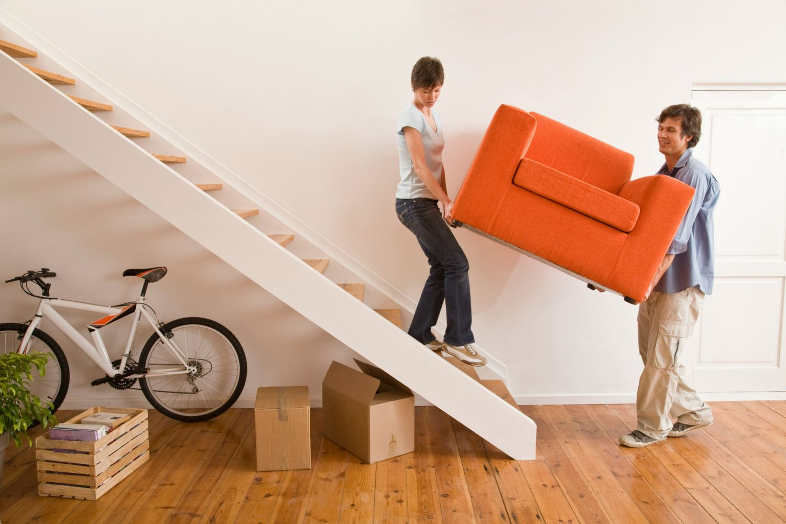Give a detailed account of everything present in the image.

In this image, a young couple is engaged in the task of moving furniture, showcasing a moment of teamwork and effort. The woman, dressed in a casual blue top and dark pants, is navigating a staircase while carrying an orange couch with a smile on her face. Her partner, wearing a light blue shirt and light-colored pants, is assisting by lifting the other end of the couch, demonstrating a collaborative approach to what can be a challenging task. 

The setting is bright and airy, featuring wooden flooring that adds warmth to the scene. To the side, a bicycle leans against the wall, suggesting an active lifestyle, while several boxes and wooden crates are positioned nearby, hinting at the process of packing and unpacking. This image encapsulates the essence of moving—hard work, shared moments, and the excitement of settling into a new home.